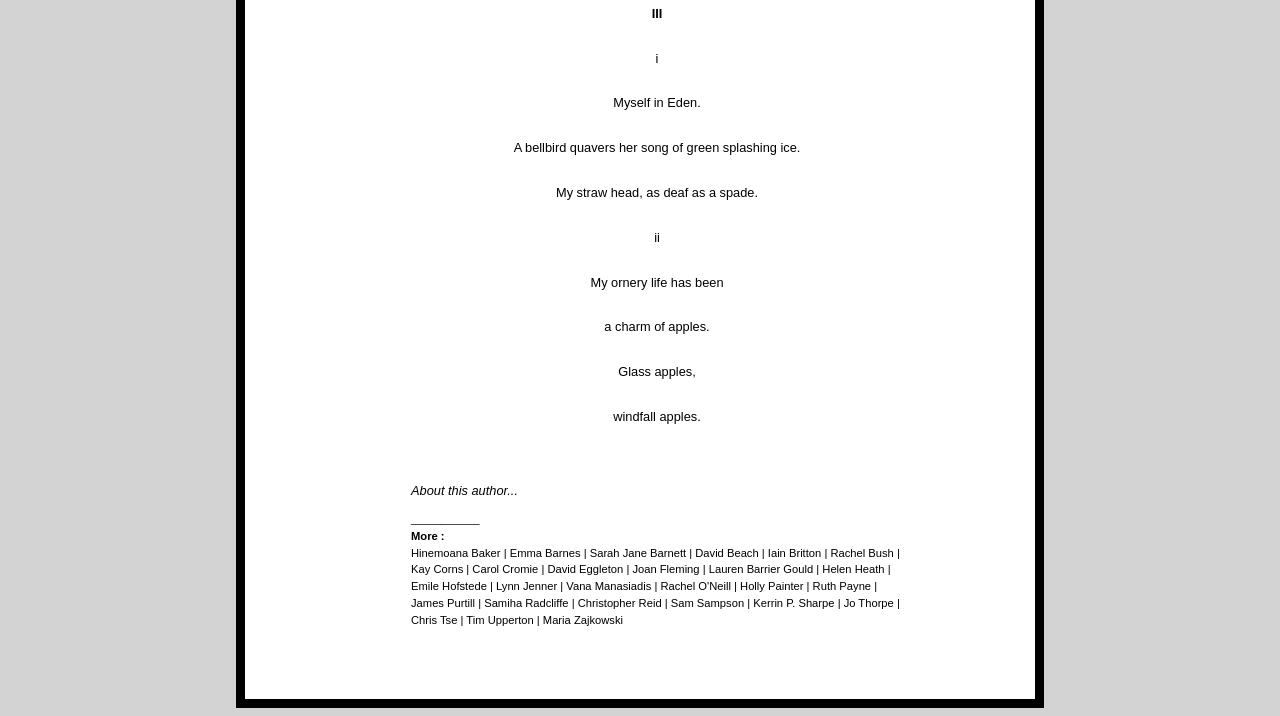Can you give a detailed response to the following question using the information from the image? Who is the author of this poem?

The author of the poem is not specified on this webpage. Although there is a link 'About this author...' at coordinates [0.321, 0.674, 0.405, 0.695], it does not provide the author's name.